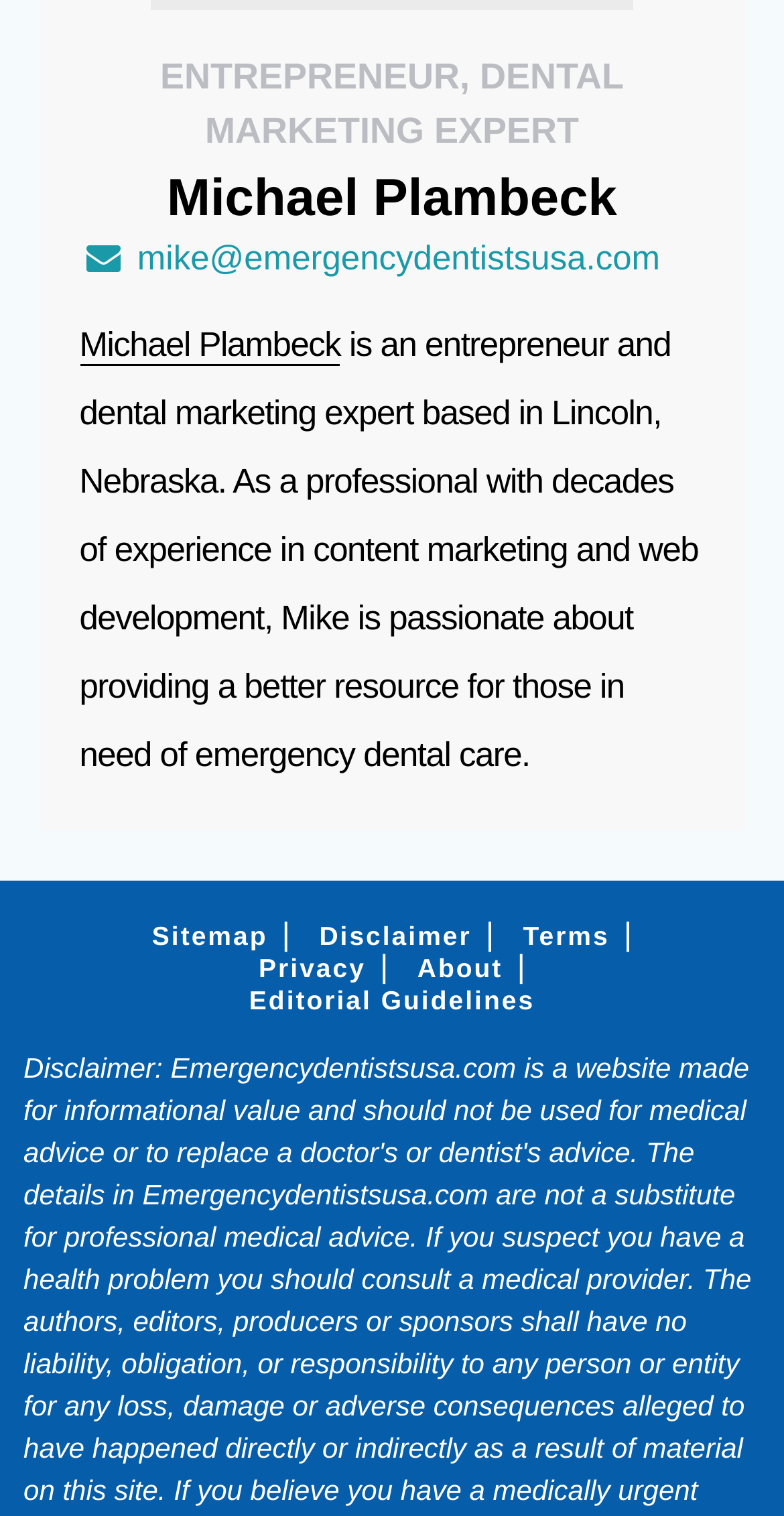What is Michael Plambeck passionate about?
Answer the question with a detailed and thorough explanation.

Based on the webpage, Michael Plambeck is passionate about providing a better resource for those in need of emergency dental care, as stated in his description.